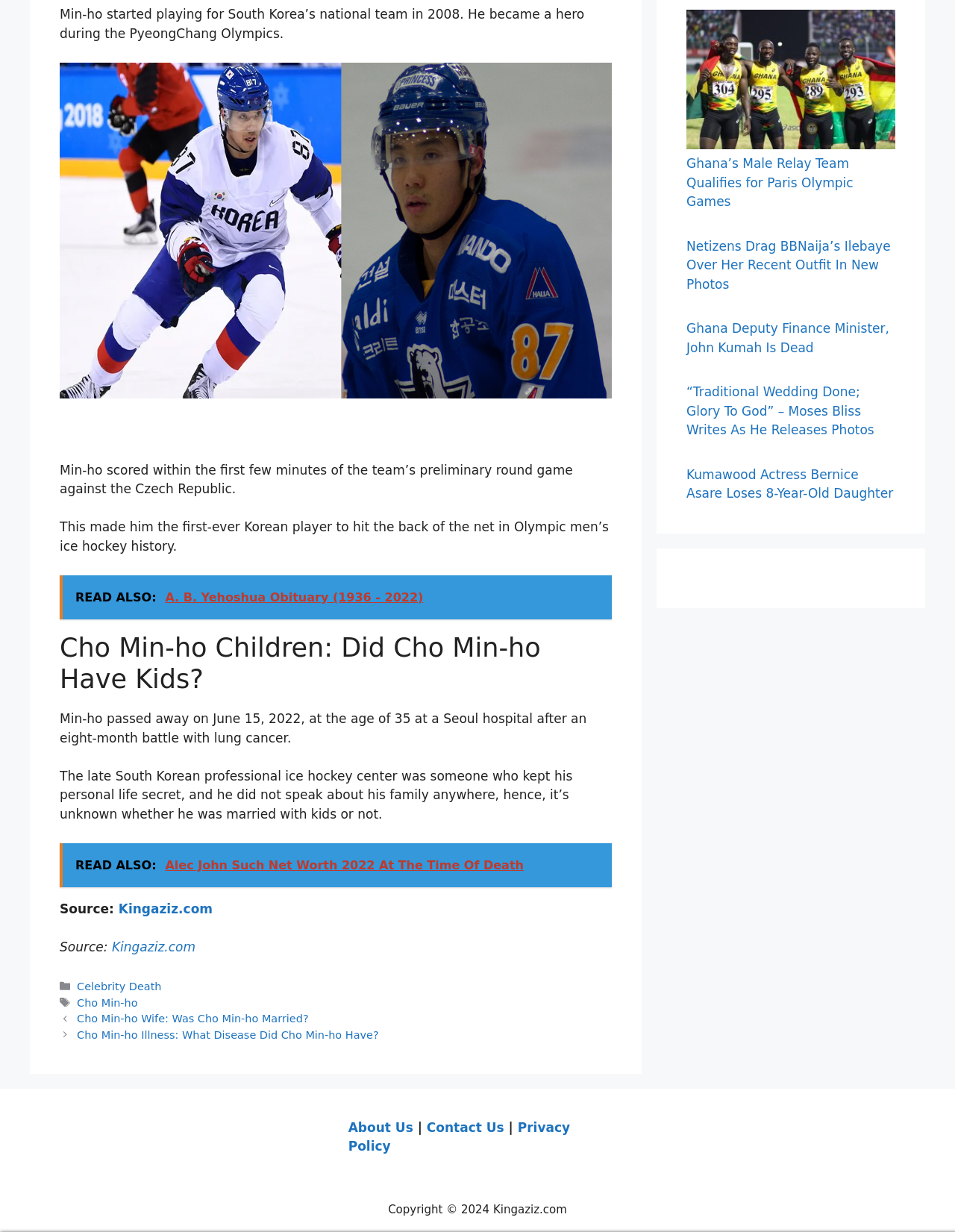Identify the bounding box coordinates of the clickable region required to complete the instruction: "Read about Ghana's Male Relay Team". The coordinates should be given as four float numbers within the range of 0 and 1, i.e., [left, top, right, bottom].

[0.719, 0.008, 0.938, 0.125]